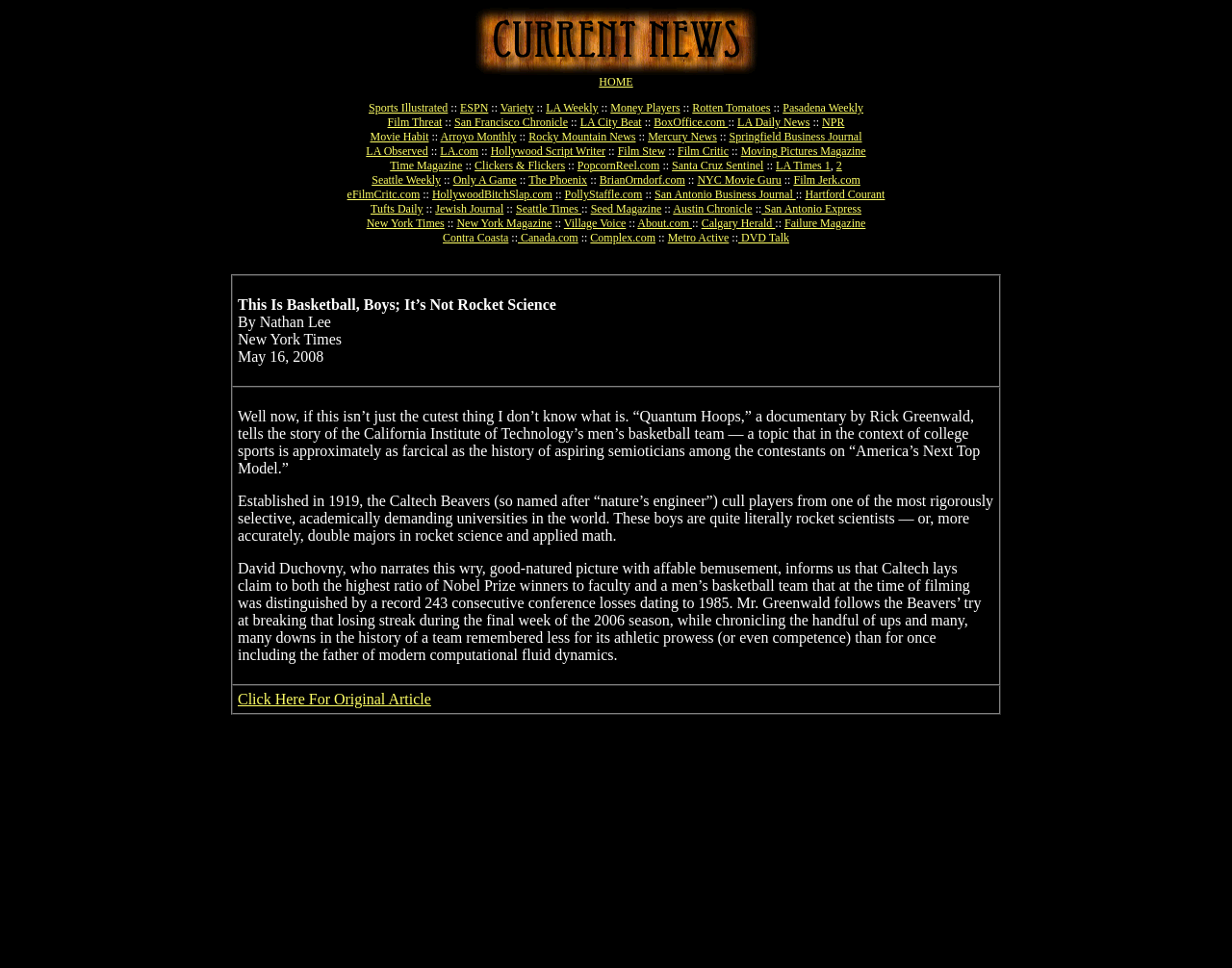Please find the bounding box coordinates of the element that must be clicked to perform the given instruction: "Click on HOME". The coordinates should be four float numbers from 0 to 1, i.e., [left, top, right, bottom].

[0.486, 0.078, 0.514, 0.091]